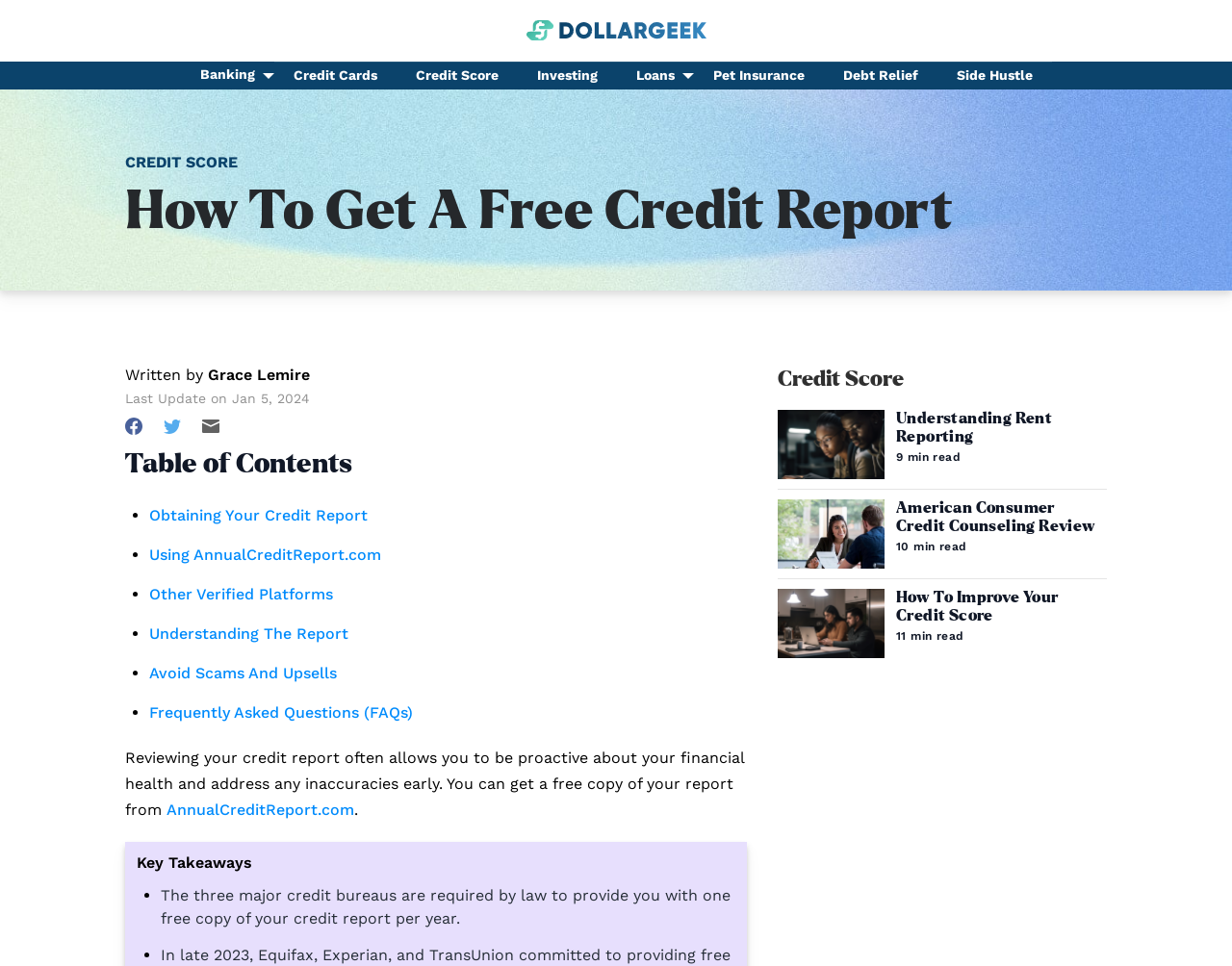Provide the bounding box coordinates of the HTML element described by the text: "Obtaining Your Credit Report". The coordinates should be in the format [left, top, right, bottom] with values between 0 and 1.

[0.121, 0.524, 0.299, 0.543]